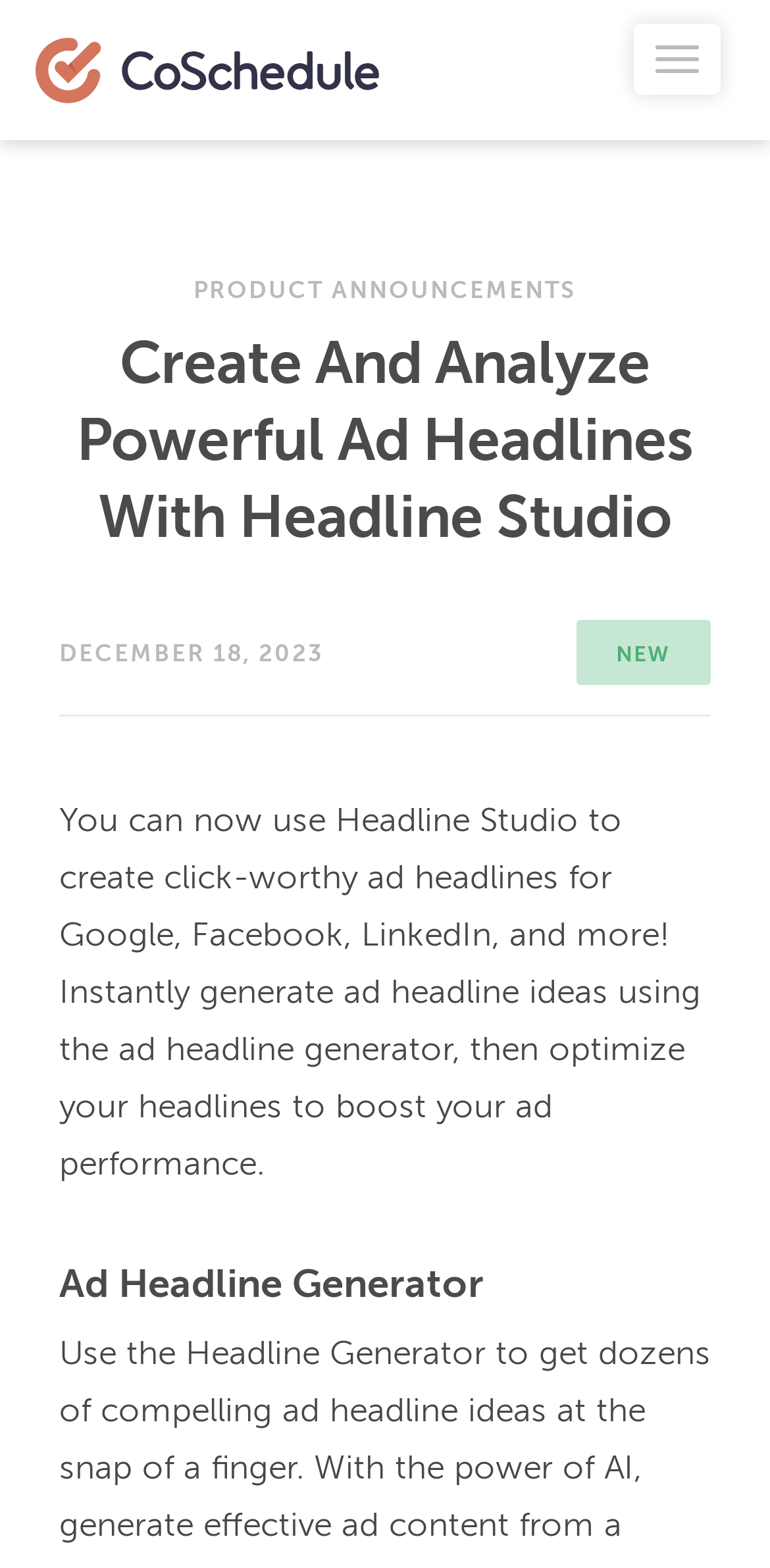Determine the bounding box for the UI element as described: "parent_node: Toggle navigation". The coordinates should be represented as four float numbers between 0 and 1, formatted as [left, top, right, bottom].

[0.0, 0.0, 0.538, 0.089]